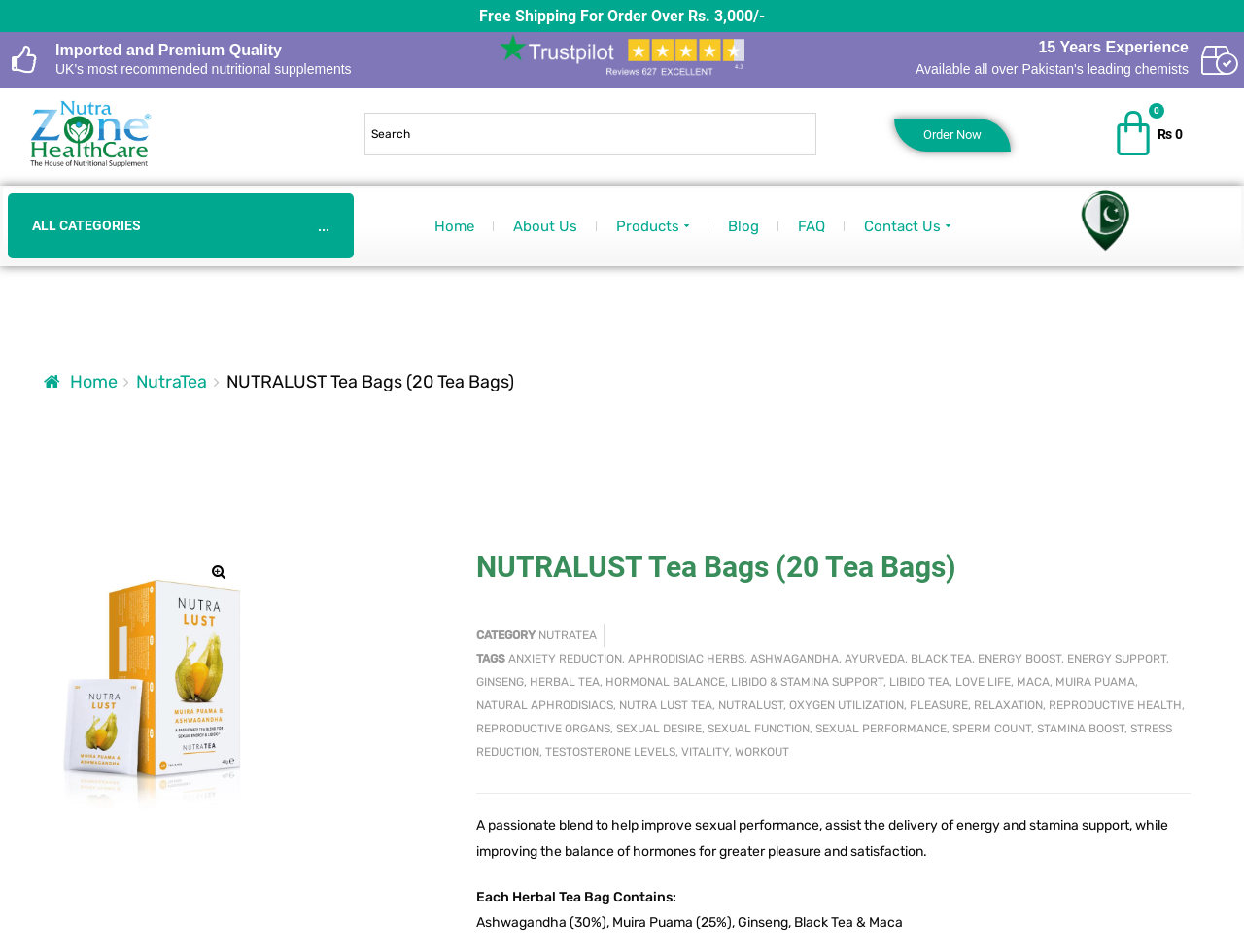Identify the bounding box coordinates of the clickable region required to complete the instruction: "Learn more about Nutralust Tea Bags". The coordinates should be given as four float numbers within the range of 0 and 1, i.e., [left, top, right, bottom].

[0.043, 0.578, 0.205, 0.861]